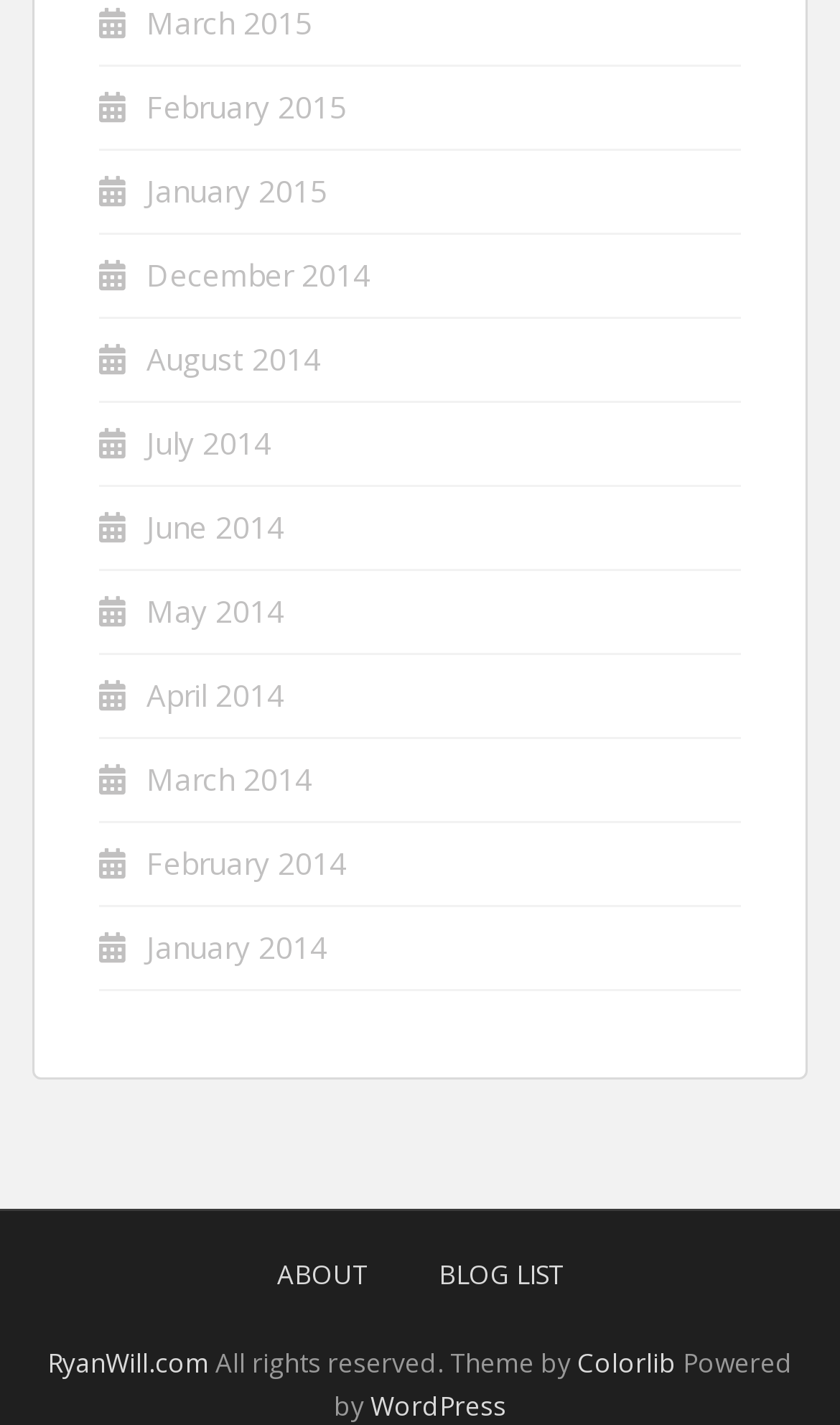Please analyze the image and give a detailed answer to the question:
What is the theme provider?

I looked at the bottom of the webpage and found a link 'Colorlib' next to the text 'Theme by', which suggests that Colorlib is the theme provider.